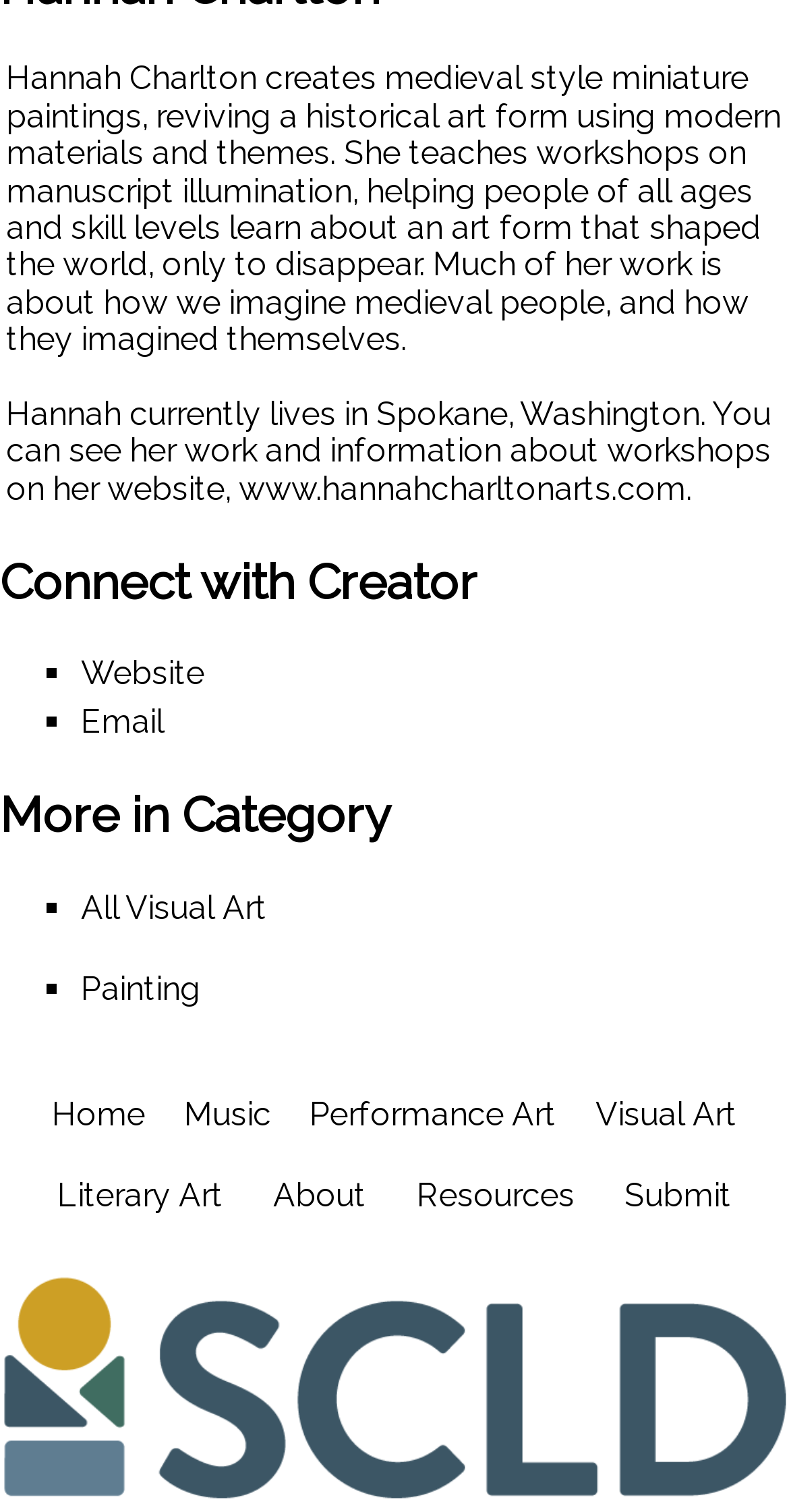Determine the bounding box coordinates of the clickable region to execute the instruction: "Go to the home page". The coordinates should be four float numbers between 0 and 1, denoted as [left, top, right, bottom].

[0.045, 0.713, 0.204, 0.767]